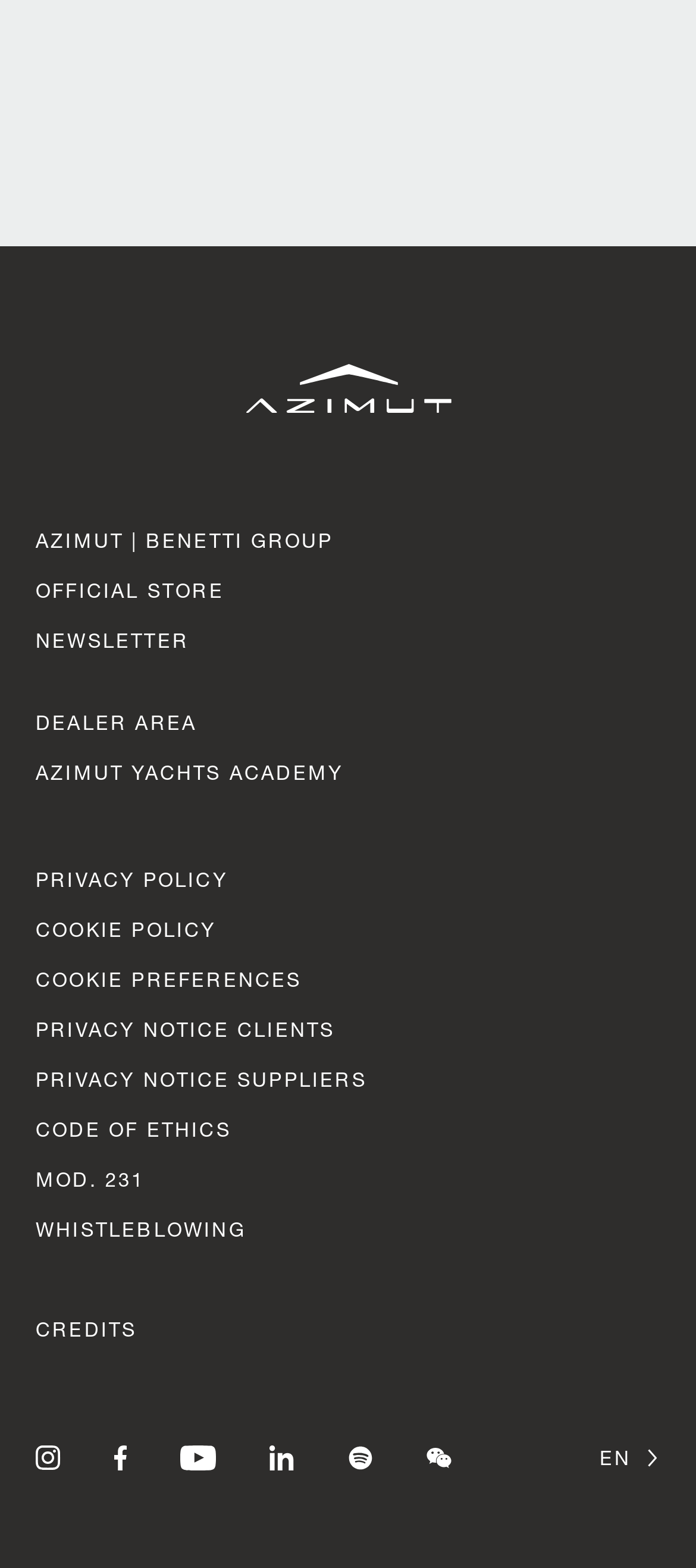How many links are there in the footer section?
Using the screenshot, give a one-word or short phrase answer.

12